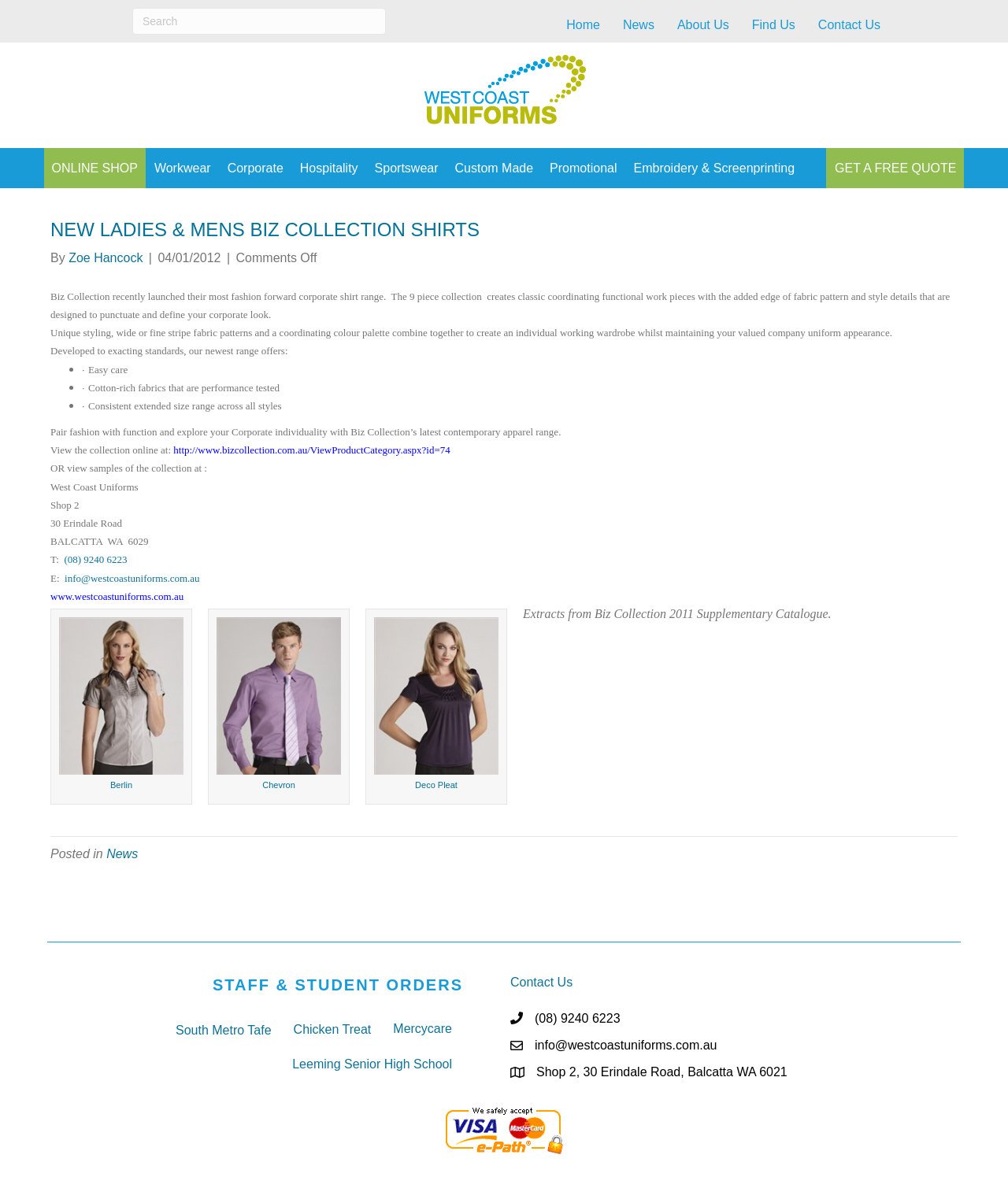Can you identify and provide the main heading of the webpage?

NEW LADIES & MENS BIZ COLLECTION SHIRTS